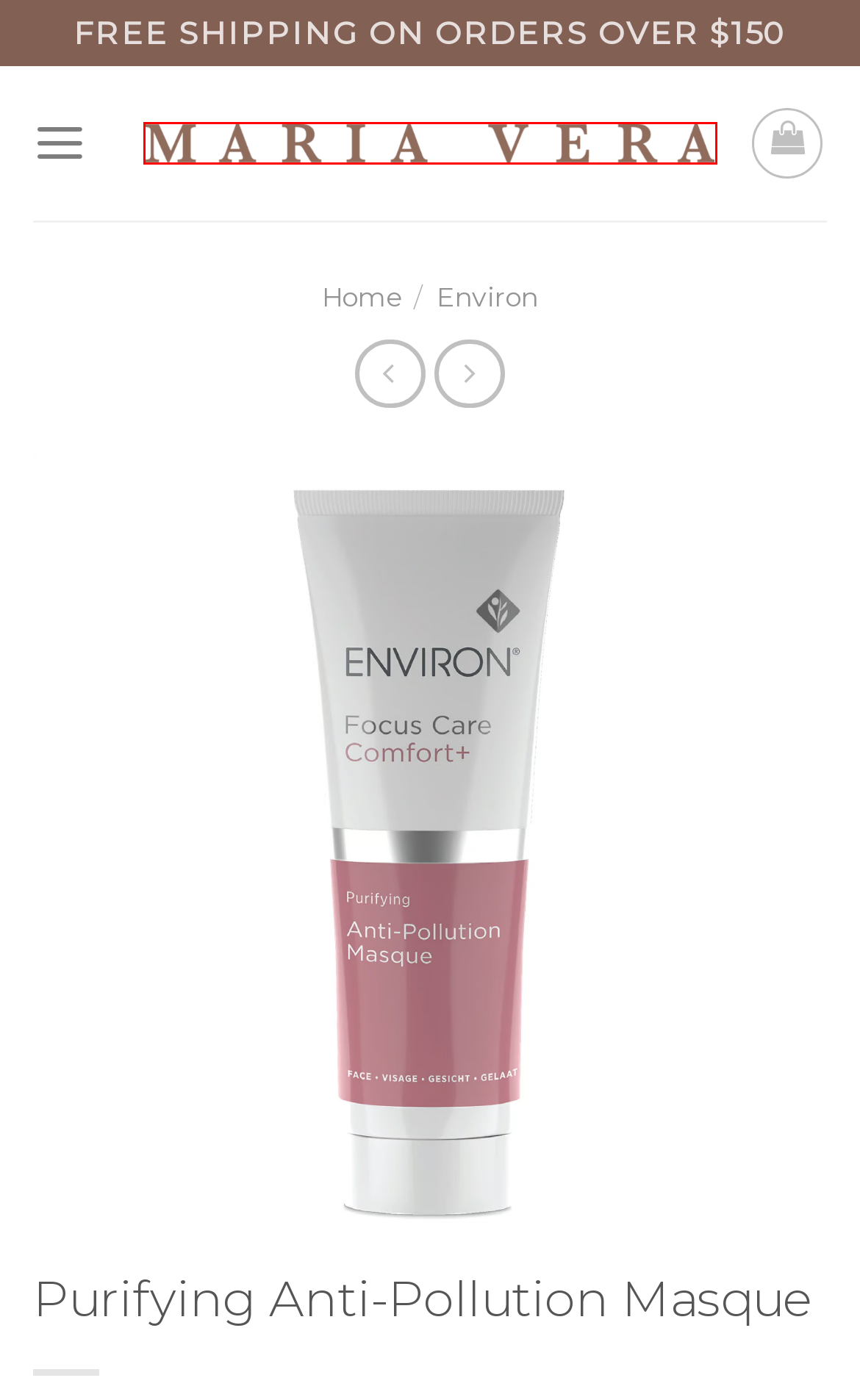Given a screenshot of a webpage with a red rectangle bounding box around a UI element, select the best matching webpage description for the new webpage that appears after clicking the highlighted element. The candidate descriptions are:
A. Cart - Maria Vera Skin Care
B. Refund and Returns Policy - Maria Vera Skin Care
C. My account - Maria Vera Skin Care
D. Botanical Infused Sebu-Spot Blemish Gel - Maria Vera Skin Care
E. Shop - Maria Vera Skin Care
F. 3D Synergé Filler Crème - Maria Vera Skin Care
G. Maria Vera - Personalized Facial and Skin Care in Kingston, NY
H. Environ Archives - Maria Vera Skin Care

G